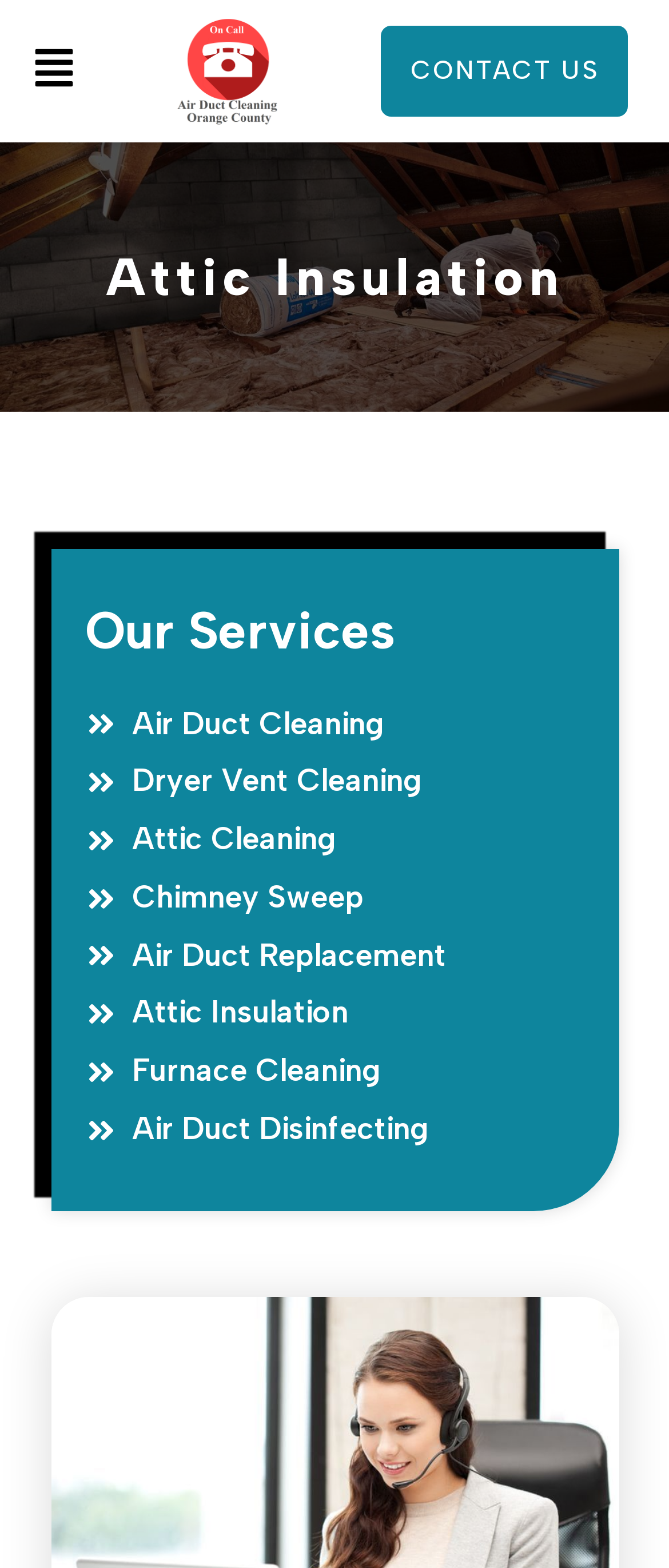How many headings are on the page?
Please provide a single word or phrase in response based on the screenshot.

2